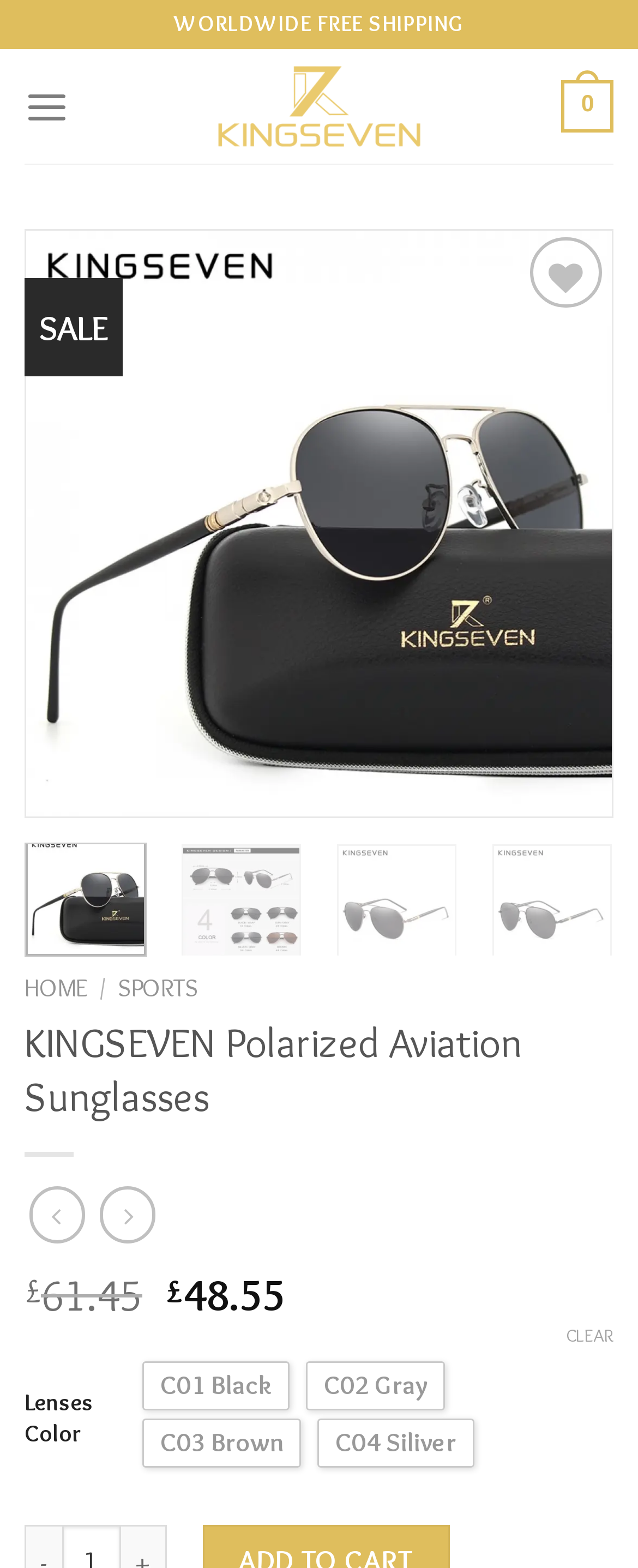What is the brand of the sunglasses?
Could you answer the question with a detailed and thorough explanation?

I found the answer by looking at the top of the webpage, where it says 'King Seven Sunglasses' in a prominent position, indicating that the brand of the sunglasses is King Seven.